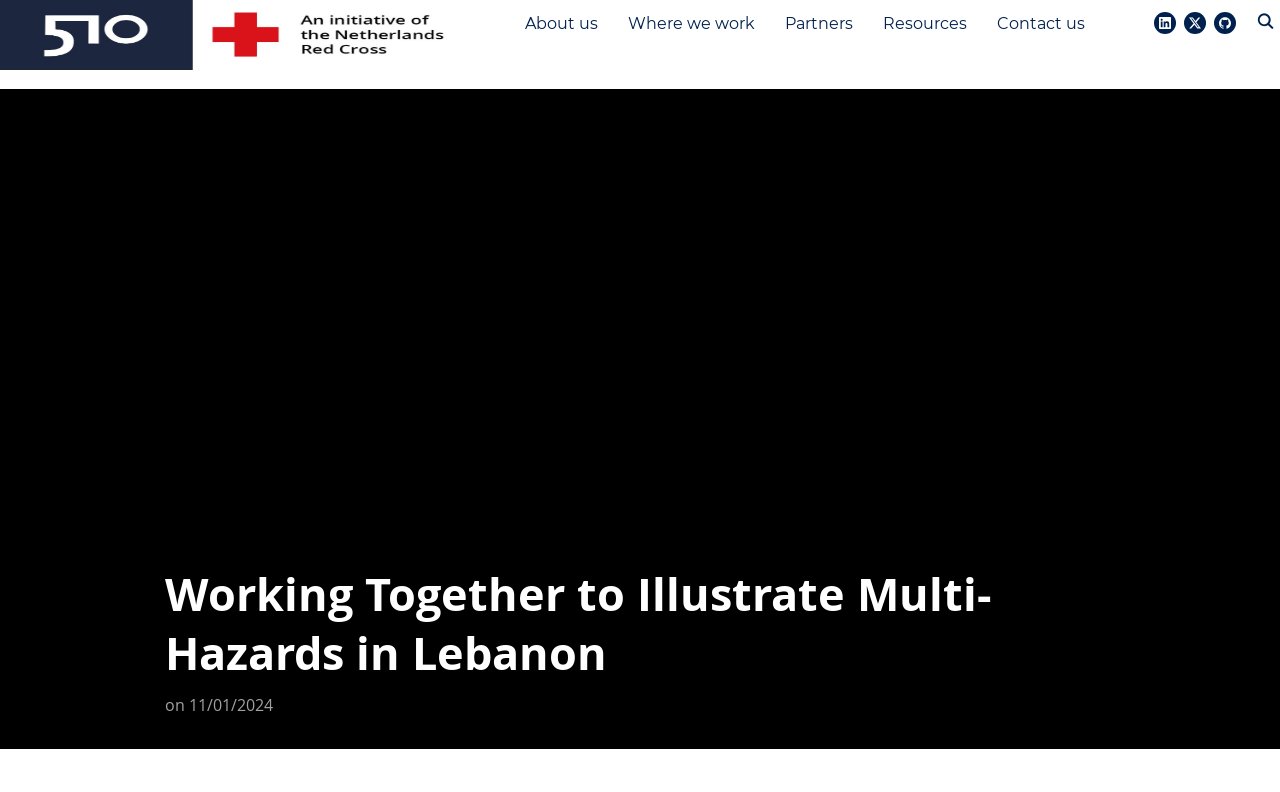Extract the bounding box for the UI element that matches this description: "Previous Light-hearted Dance Weekends".

None